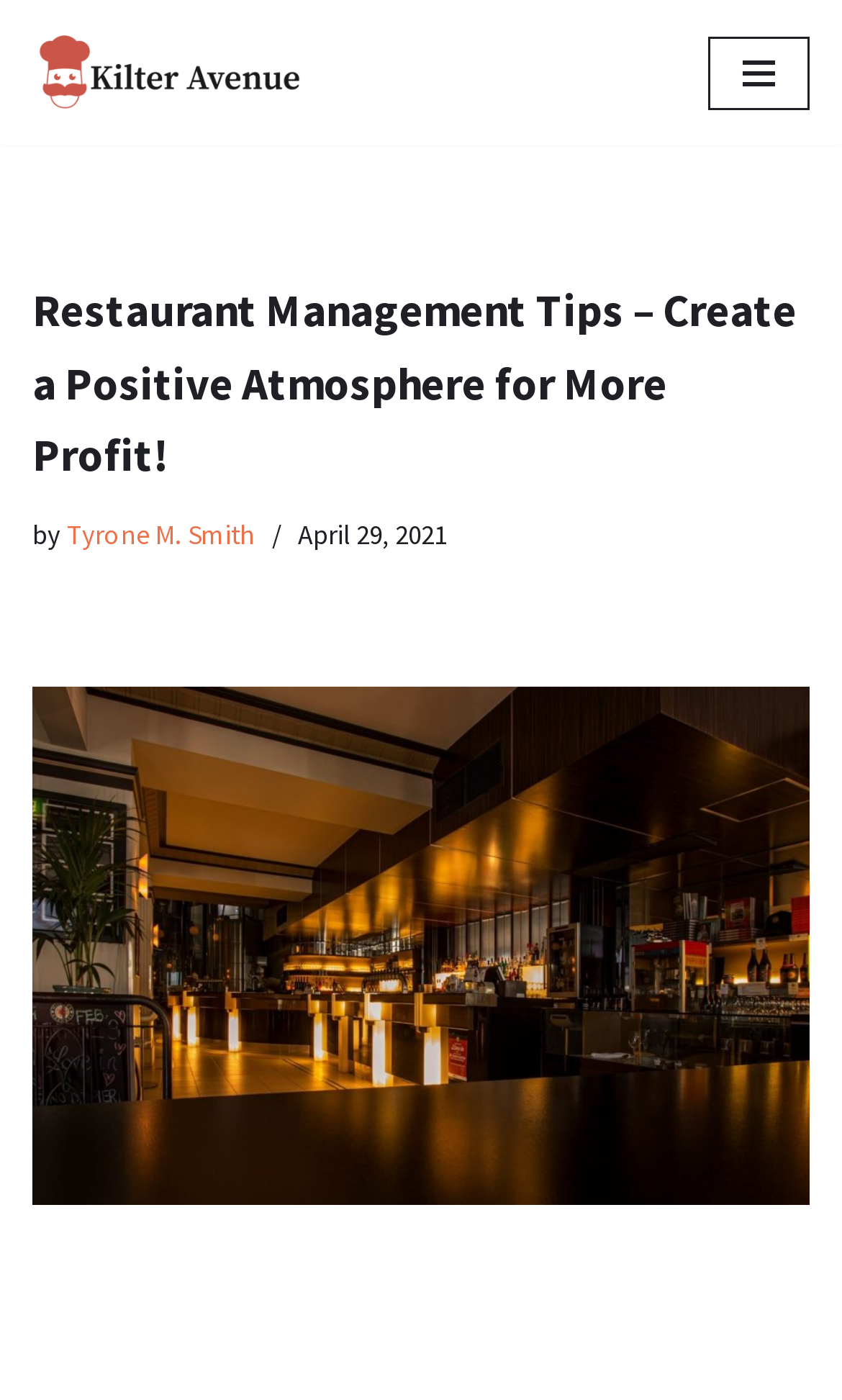Provide a one-word or brief phrase answer to the question:
What is the topic of this webpage?

Restaurant Management Tips